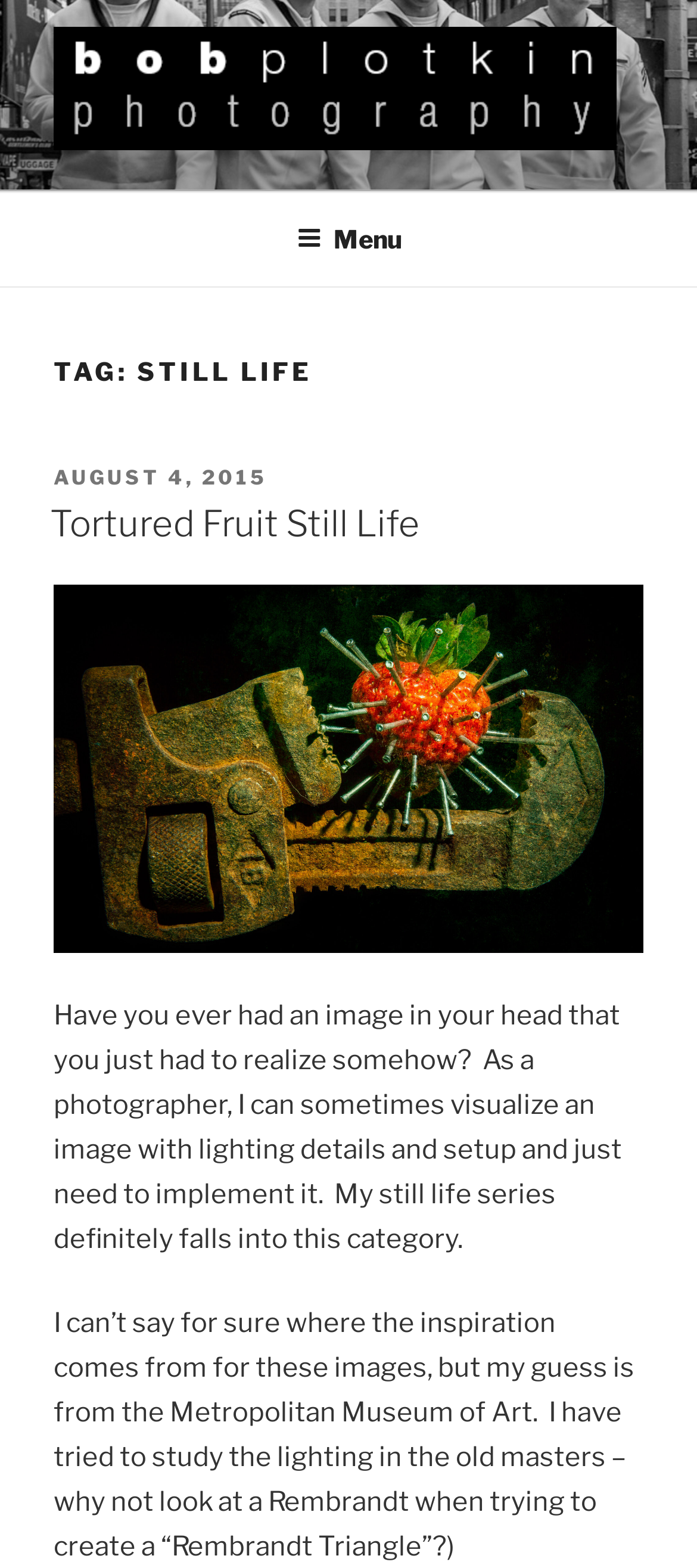What type of photography is featured?
Please respond to the question with a detailed and informative answer.

The type of photography is mentioned in the heading 'TAG: STILL LIFE' and also in the text 'My still life series definitely falls into this category'.